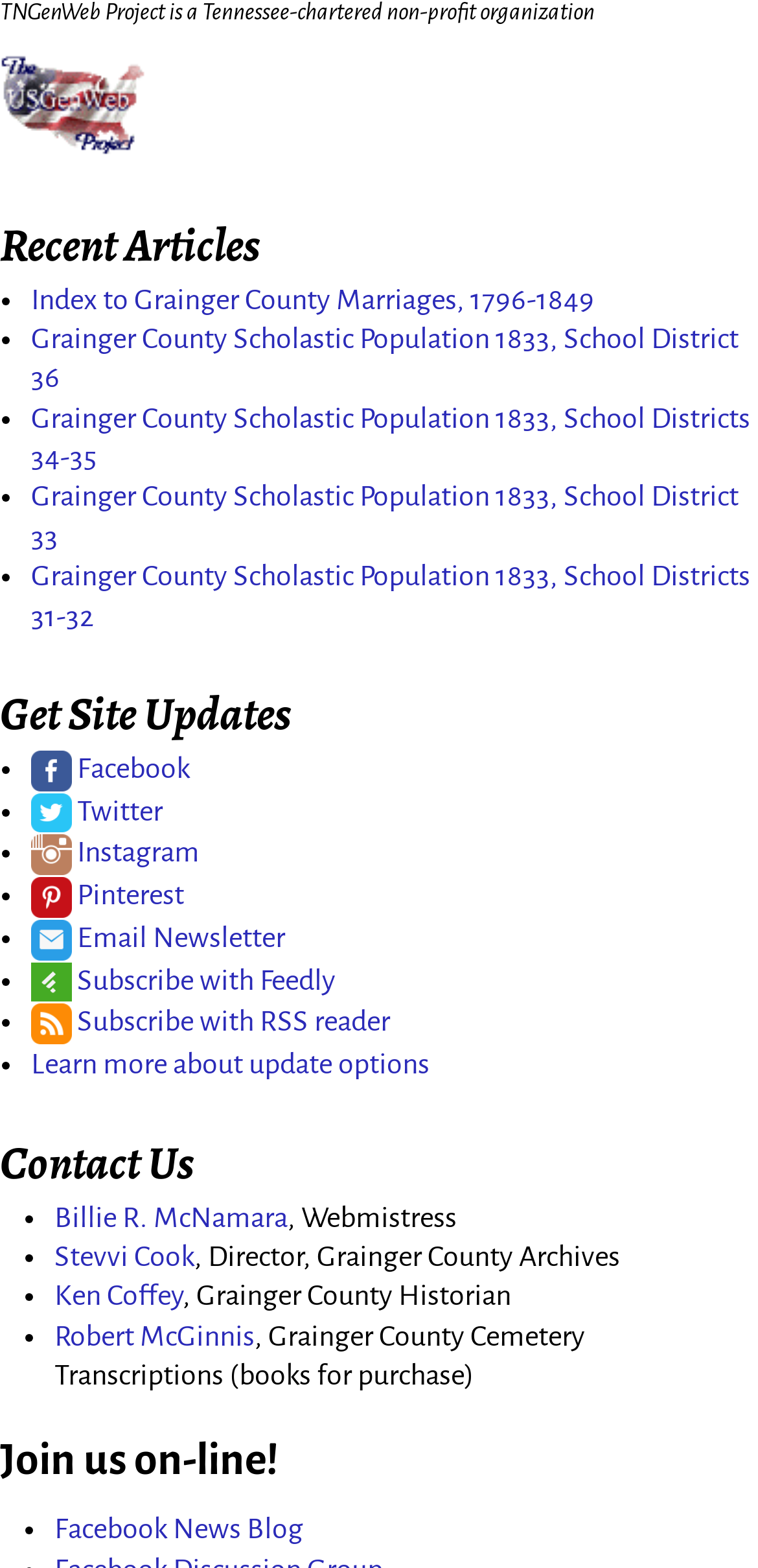Please locate the bounding box coordinates of the element that needs to be clicked to achieve the following instruction: "read about Low Frequency Oscillator (LFO)". The coordinates should be four float numbers between 0 and 1, i.e., [left, top, right, bottom].

None